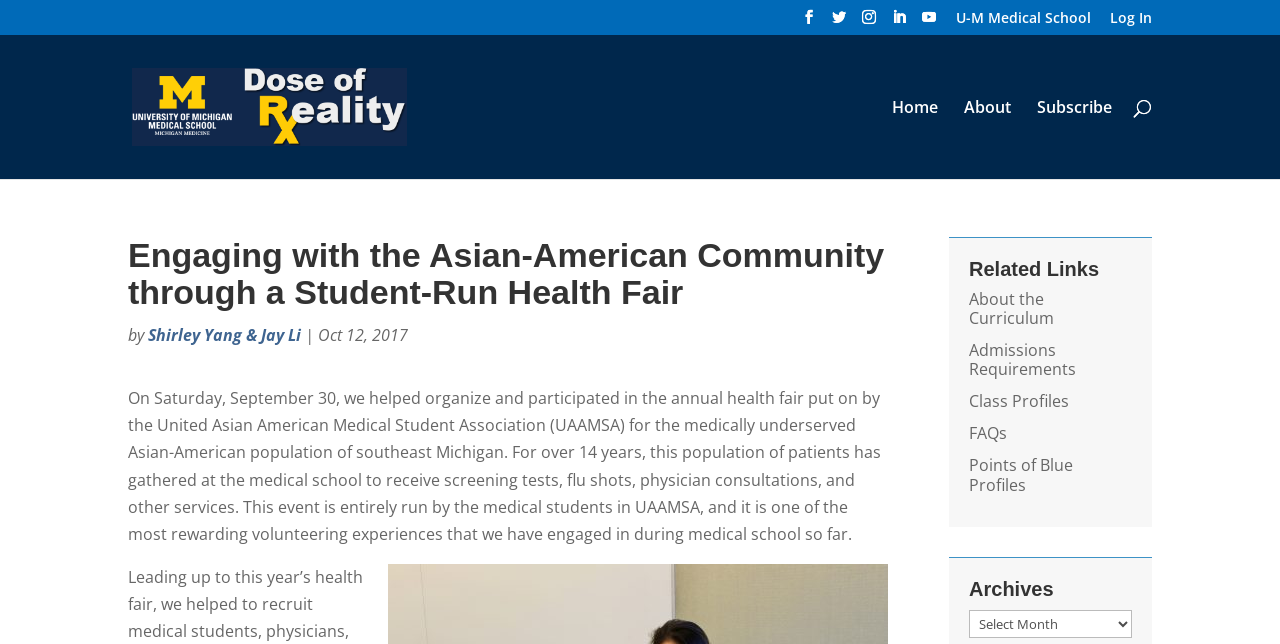How many related links are there?
Answer the question with a single word or phrase, referring to the image.

5